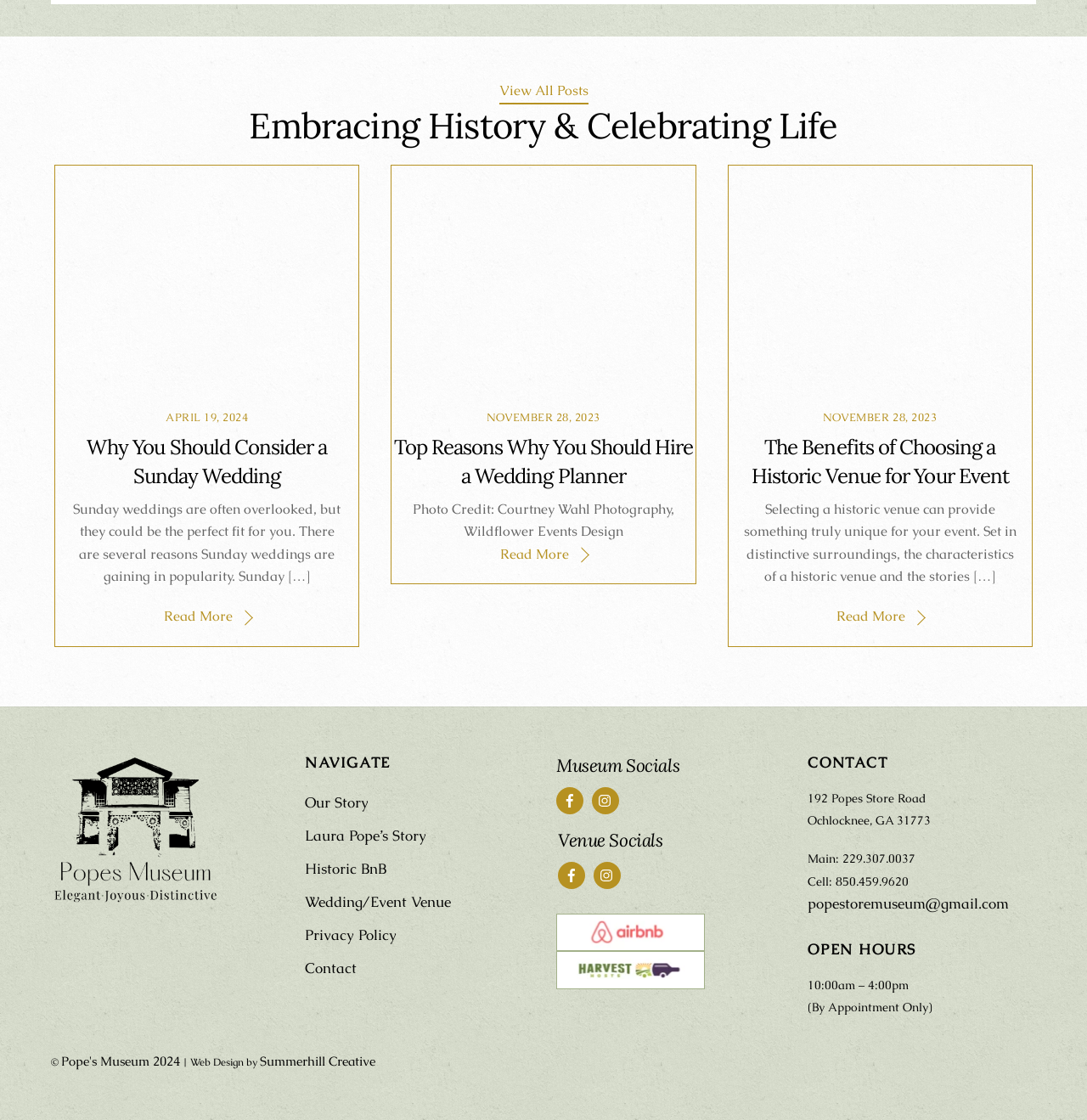What is the name of the museum?
Based on the visual, give a brief answer using one word or a short phrase.

Pope's Museum